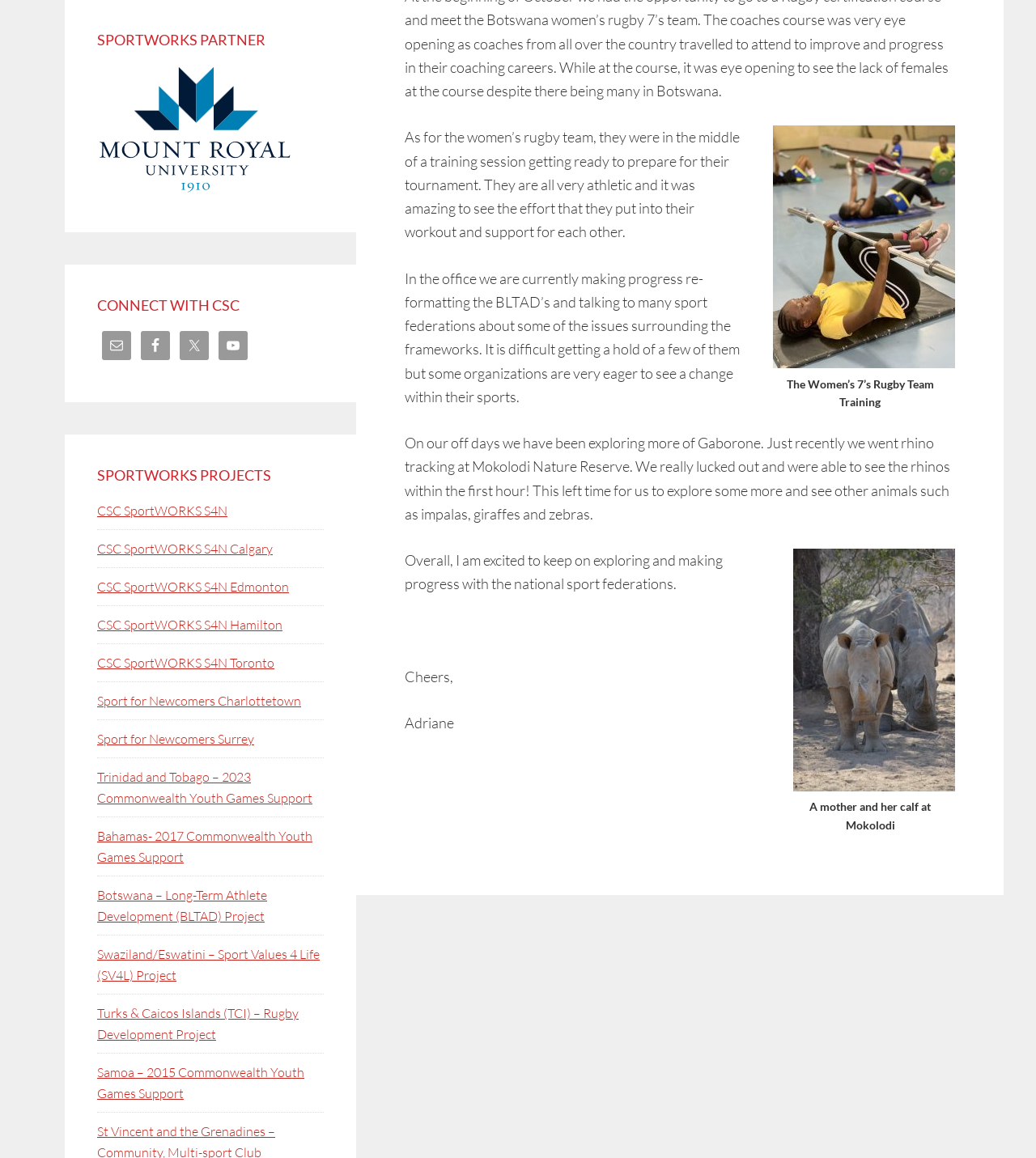From the element description: "title="University of Warwick homepage"", extract the bounding box coordinates of the UI element. The coordinates should be expressed as four float numbers between 0 and 1, in the order [left, top, right, bottom].

None